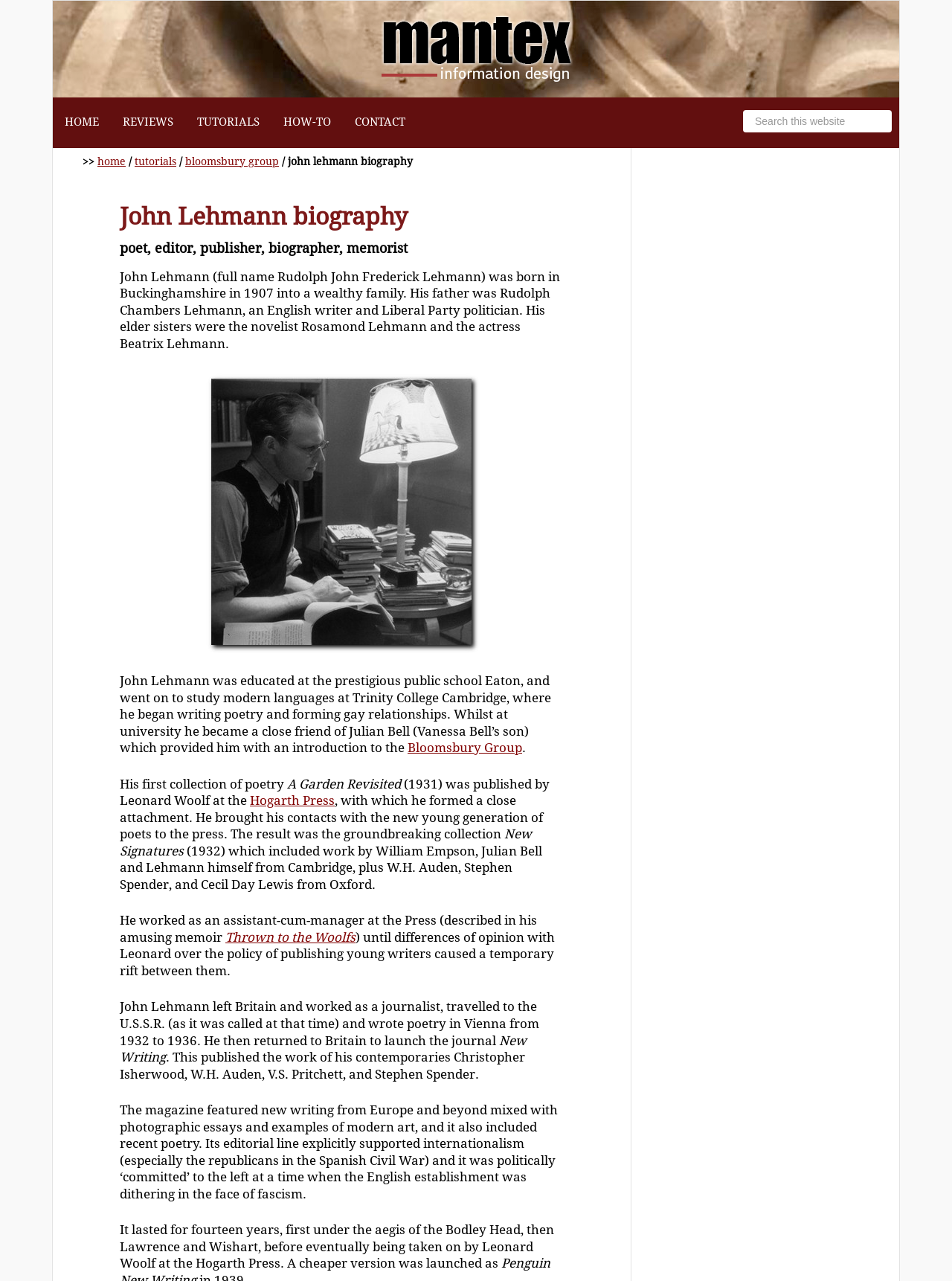Please determine the bounding box coordinates of the area that needs to be clicked to complete this task: 'View John Lehmann biography'. The coordinates must be four float numbers between 0 and 1, formatted as [left, top, right, bottom].

[0.126, 0.16, 0.592, 0.178]